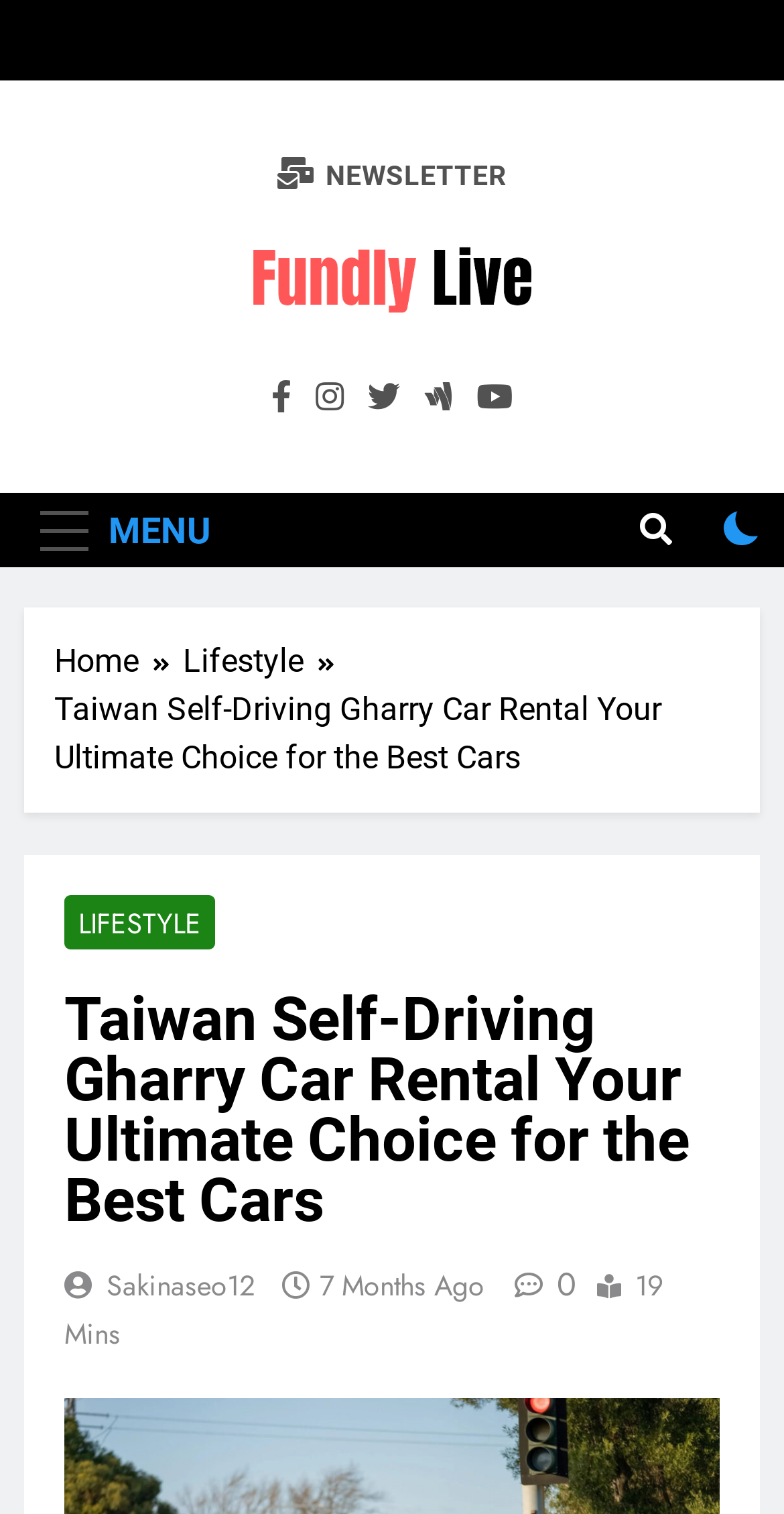Could you provide the bounding box coordinates for the portion of the screen to click to complete this instruction: "Go to the Home page"?

[0.069, 0.421, 0.233, 0.453]